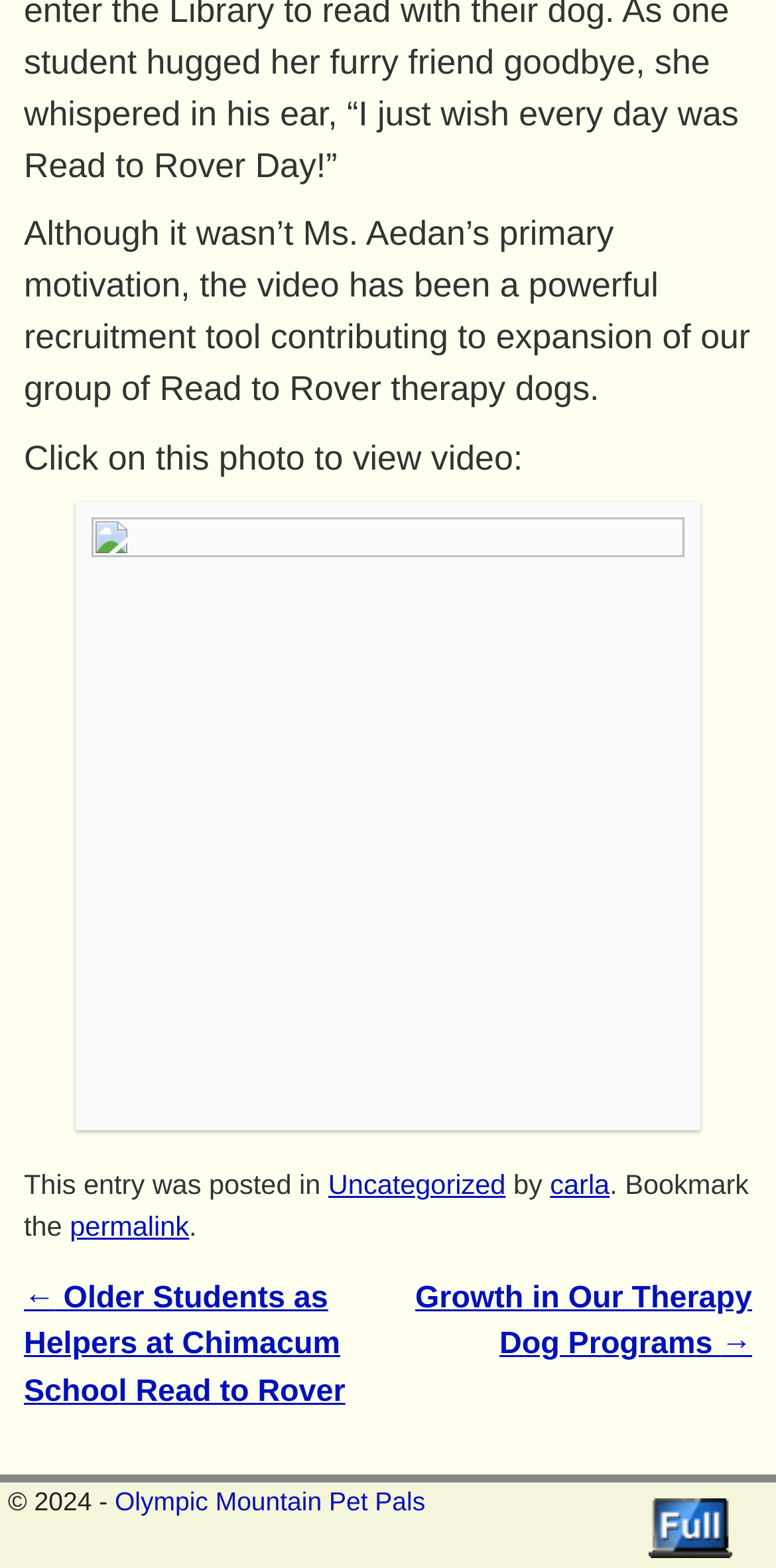What is the name of the author of the post?
Answer the question with a detailed explanation, including all necessary information.

The text mentions 'This entry was posted in ... by carla', indicating that carla is the author of the post.